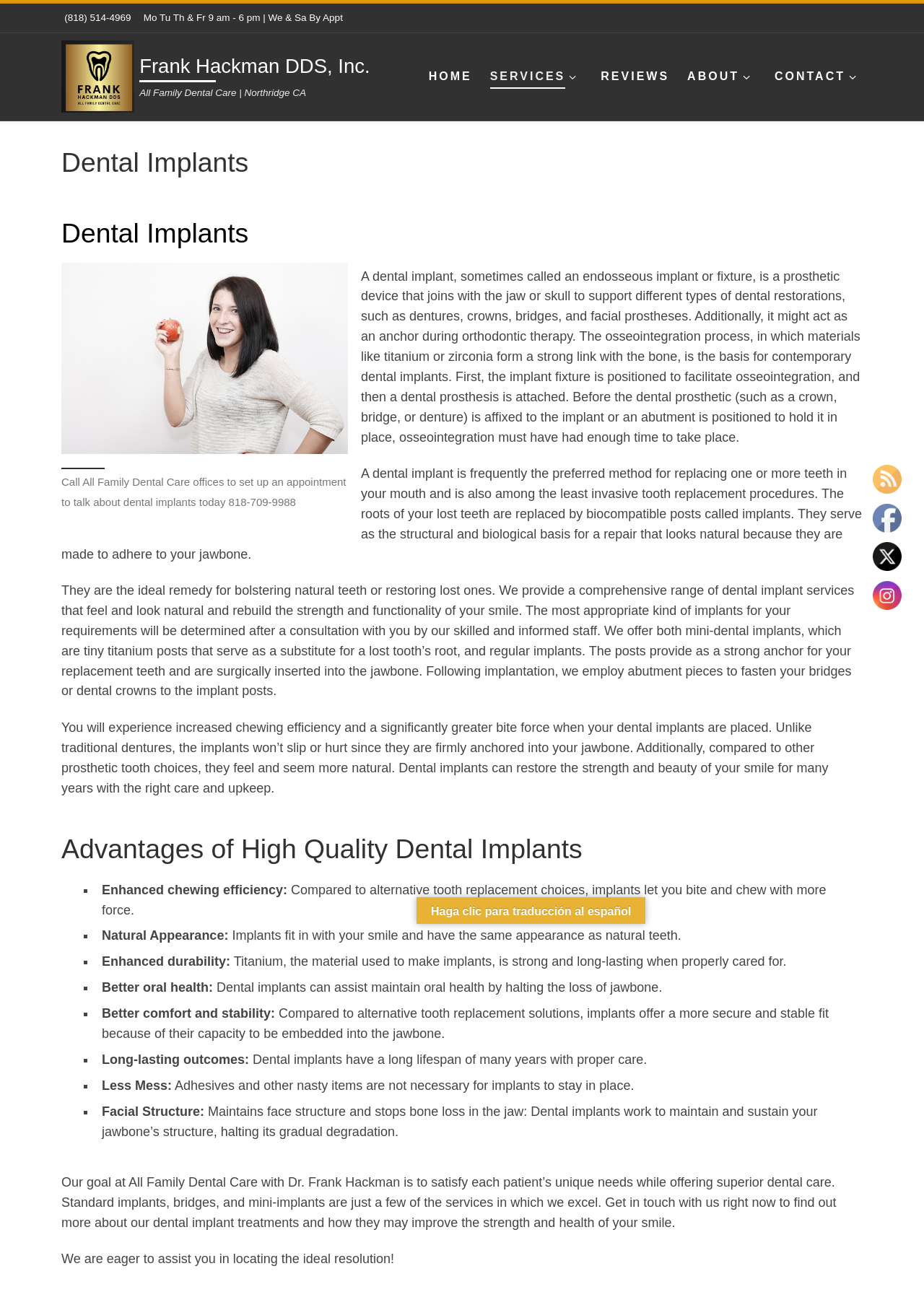What are the services provided by All Family Dental Care?
Please analyze the image and answer the question with as much detail as possible.

The services provided by All Family Dental Care can be inferred from the text 'We provide a comprehensive range of dental implant services that feel and look natural and rebuild the strength and functionality of your smile.' which is located in the StaticText element with the text 'They are the ideal remedy for bolstering natural teeth or restoring lost ones.'.